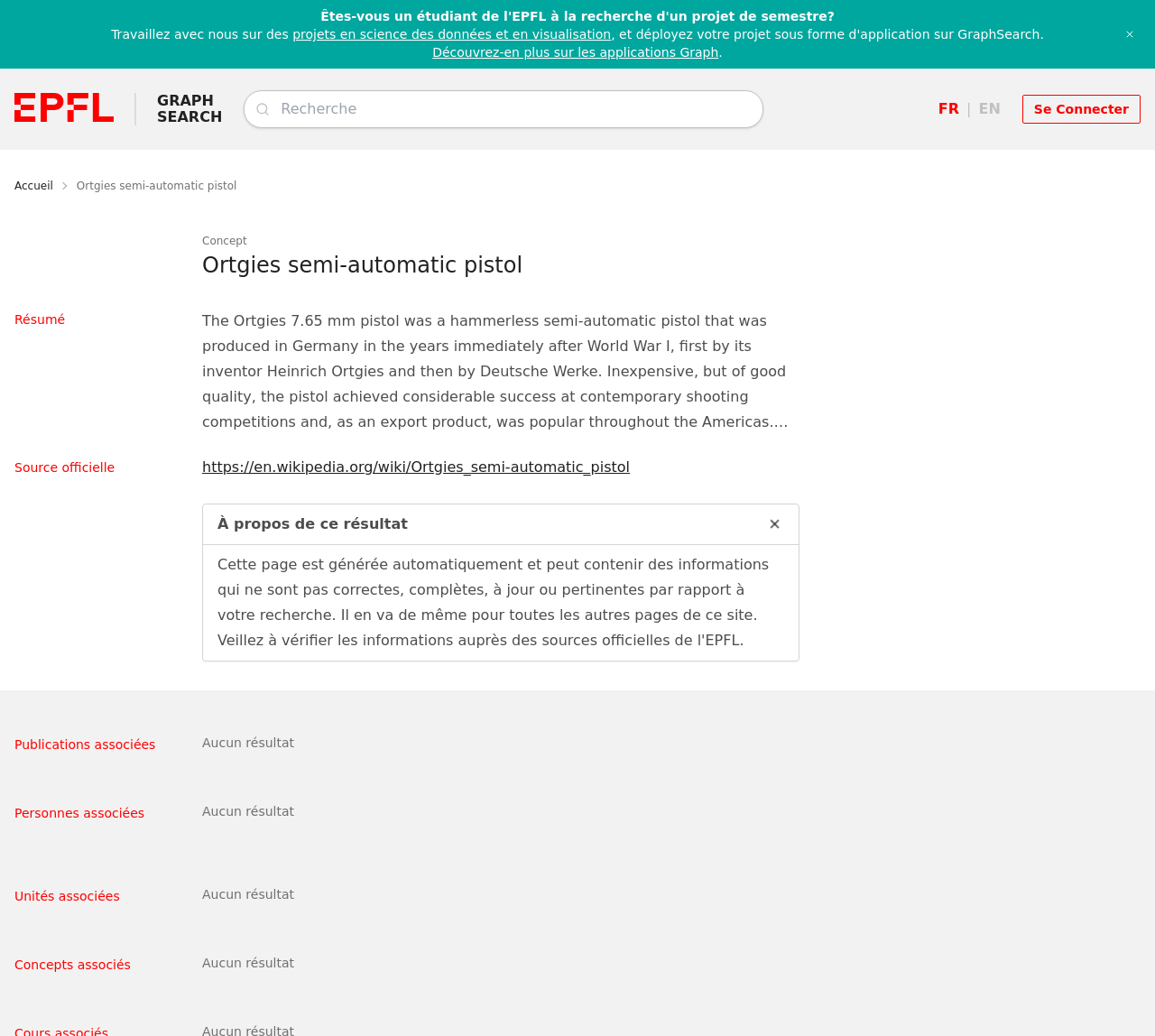Identify the bounding box coordinates of the clickable region to carry out the given instruction: "Go to the GRAPH SEARCH page".

[0.136, 0.09, 0.192, 0.121]